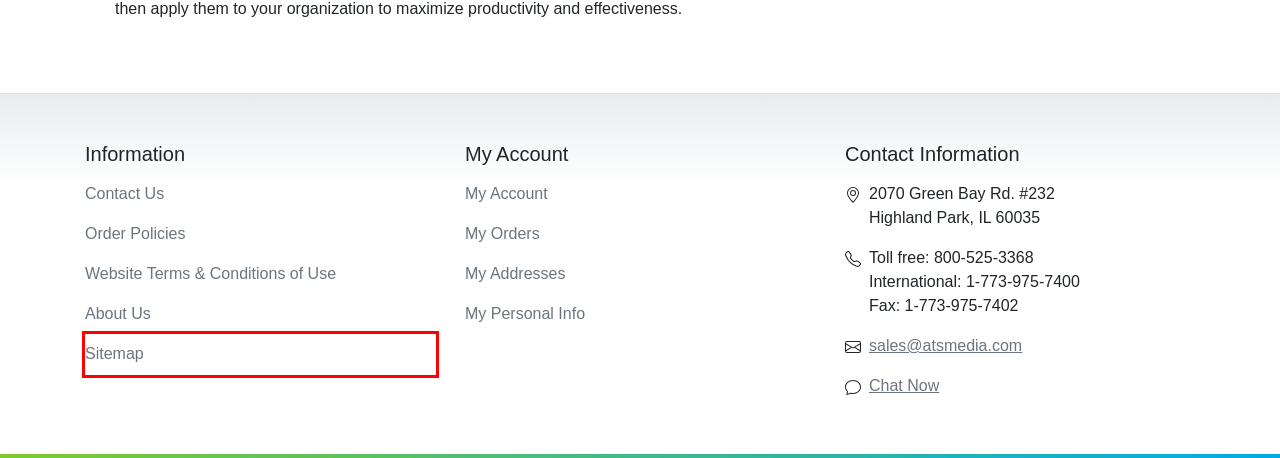Look at the given screenshot of a webpage with a red rectangle bounding box around a UI element. Pick the description that best matches the new webpage after clicking the element highlighted. The descriptions are:
A. Contact Me with Pricing and Other Information - ATS Media
B. Sitemap - ATS Media
C. Order Policies - ATS Media
D. Order - ATS Media
E. Login - ATS Media
F. ATS Media
G. About Us - ATS Media
H. Website Terms & Conditions of Use - ATS Media

B